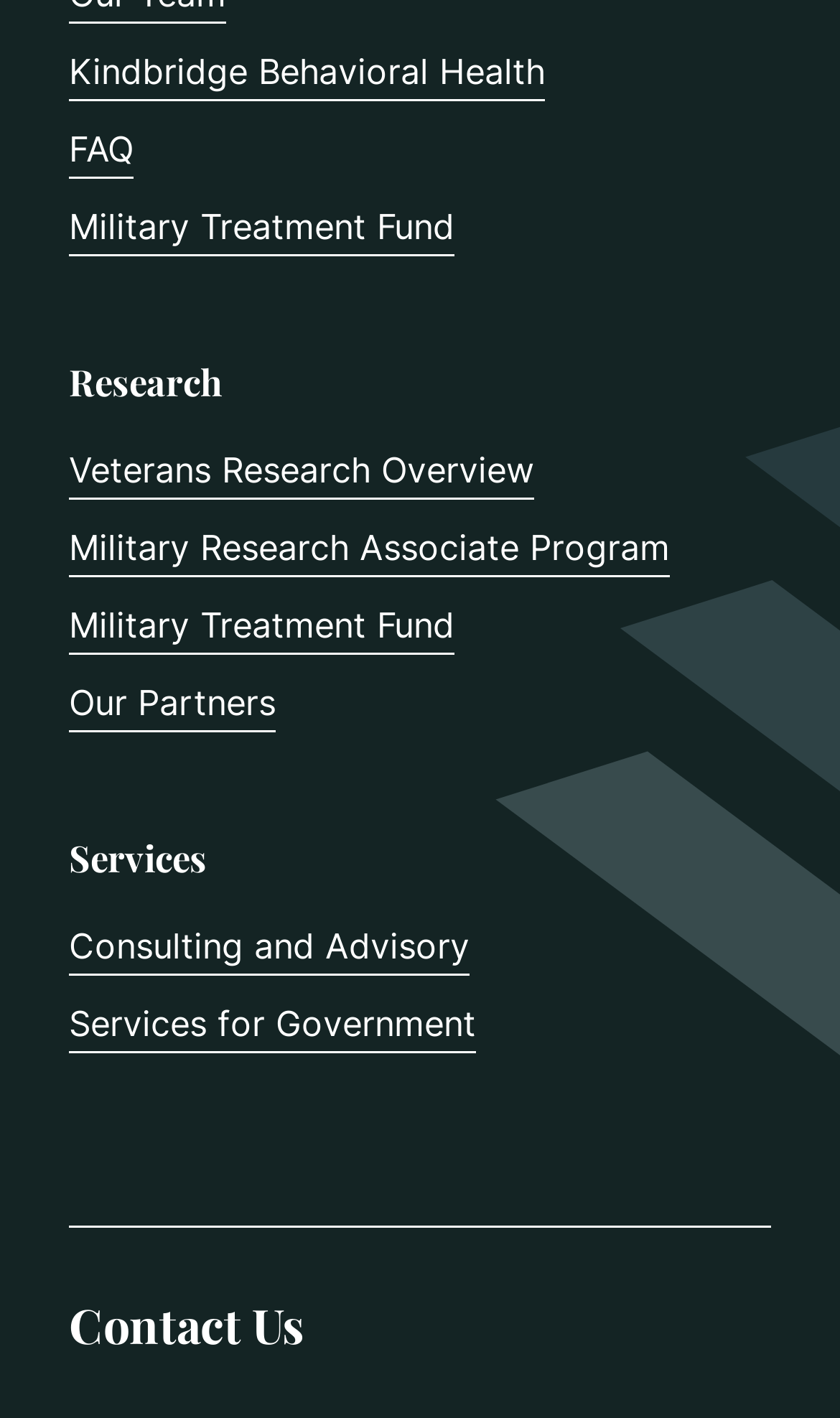Give a one-word or short phrase answer to the question: 
How many headings are on the webpage?

3